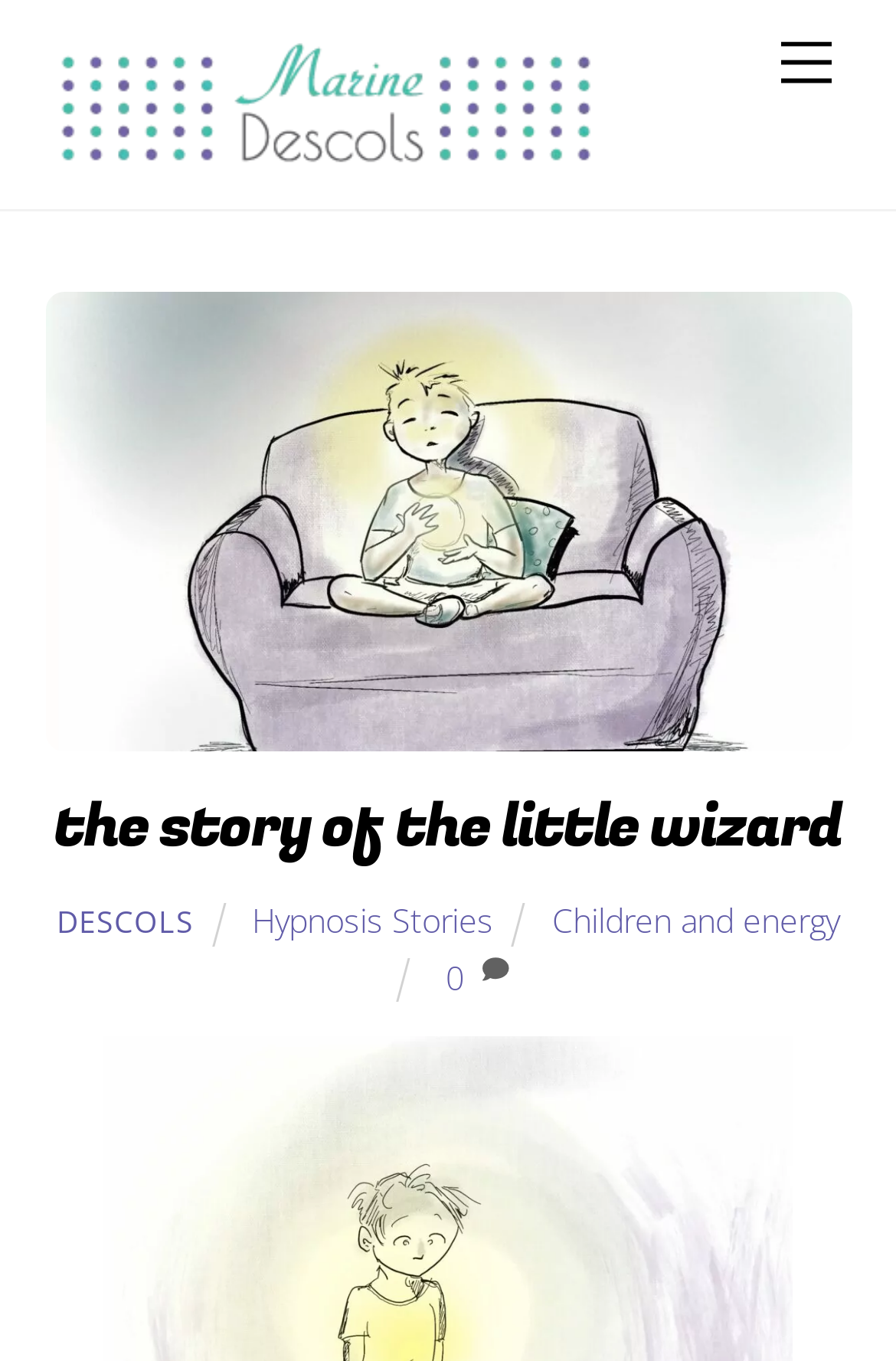Please answer the following question as detailed as possible based on the image: 
What is the name of the story?

The name of the story is obtained from the heading element 'the story of the little wizard' which is located below the image of Marine Descols, indicating that it is the name of the story.